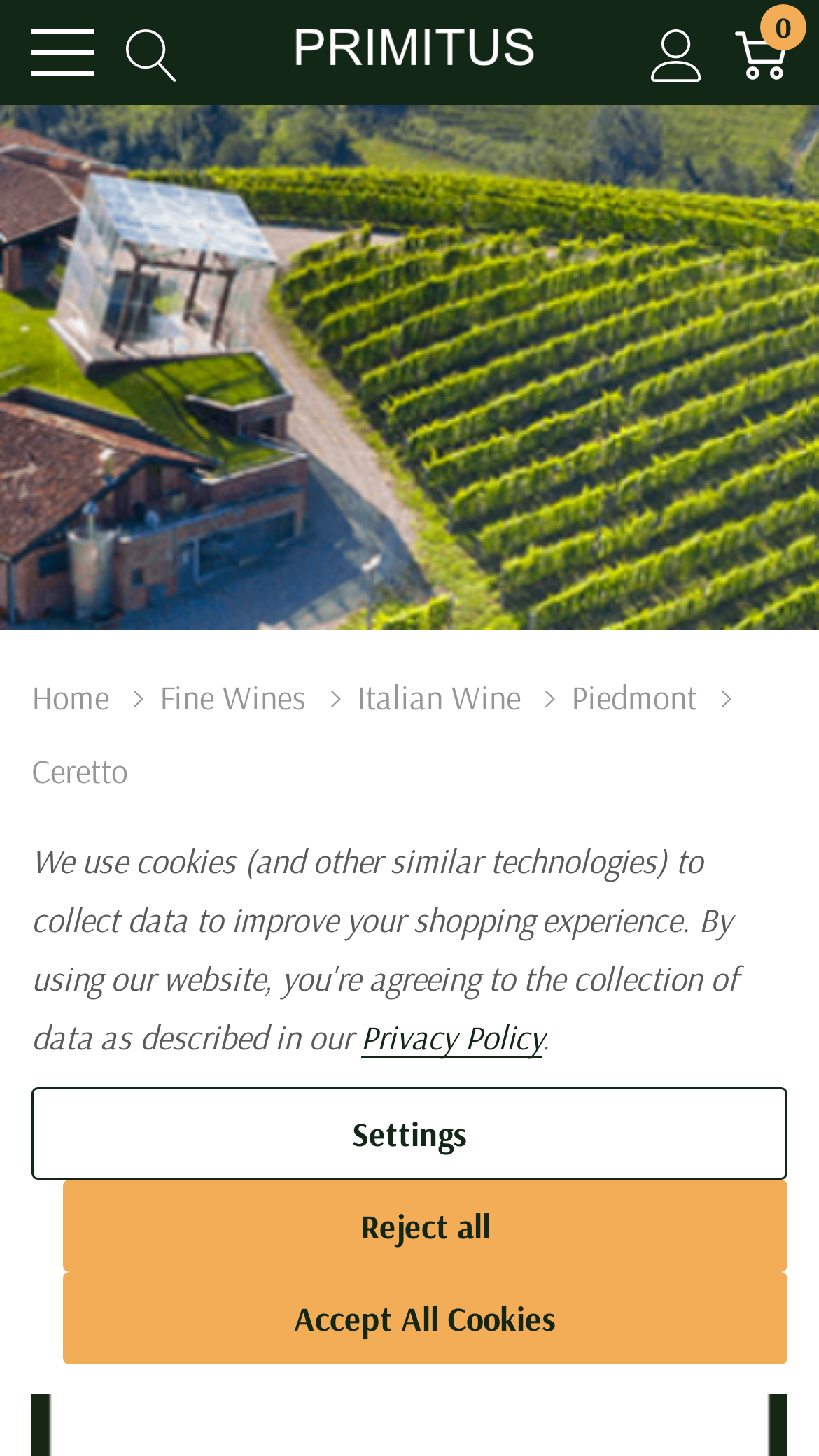Determine the bounding box coordinates in the format (top-left x, top-left y, bottom-right x, bottom-right y). Ensure all values are floating point numbers between 0 and 1. Identify the bounding box of the UI element described by: Settings

[0.038, 0.747, 0.962, 0.81]